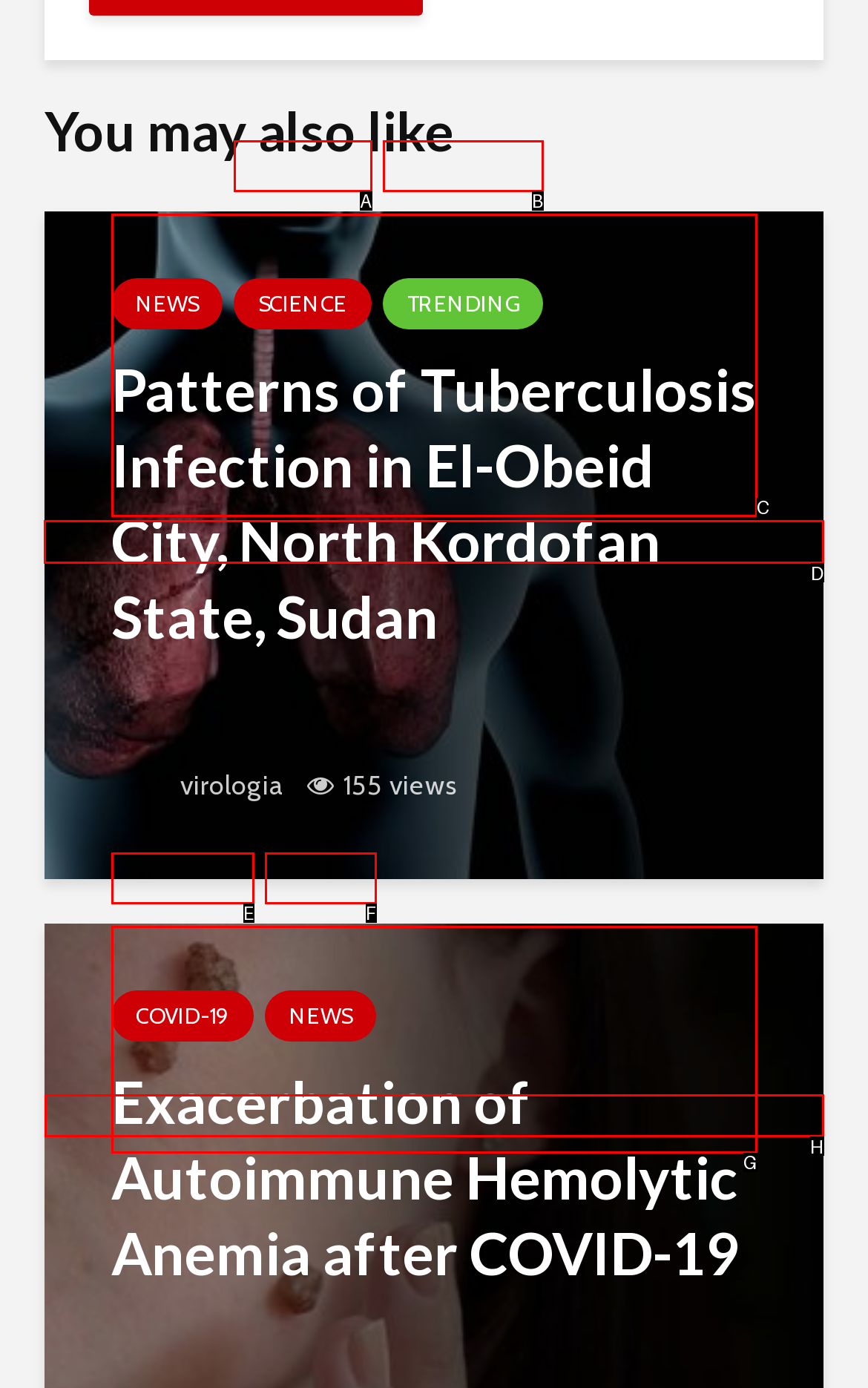Identify the correct UI element to click for the following task: view article about Tuberculosis Infection in El-Obeid City Choose the option's letter based on the given choices.

D